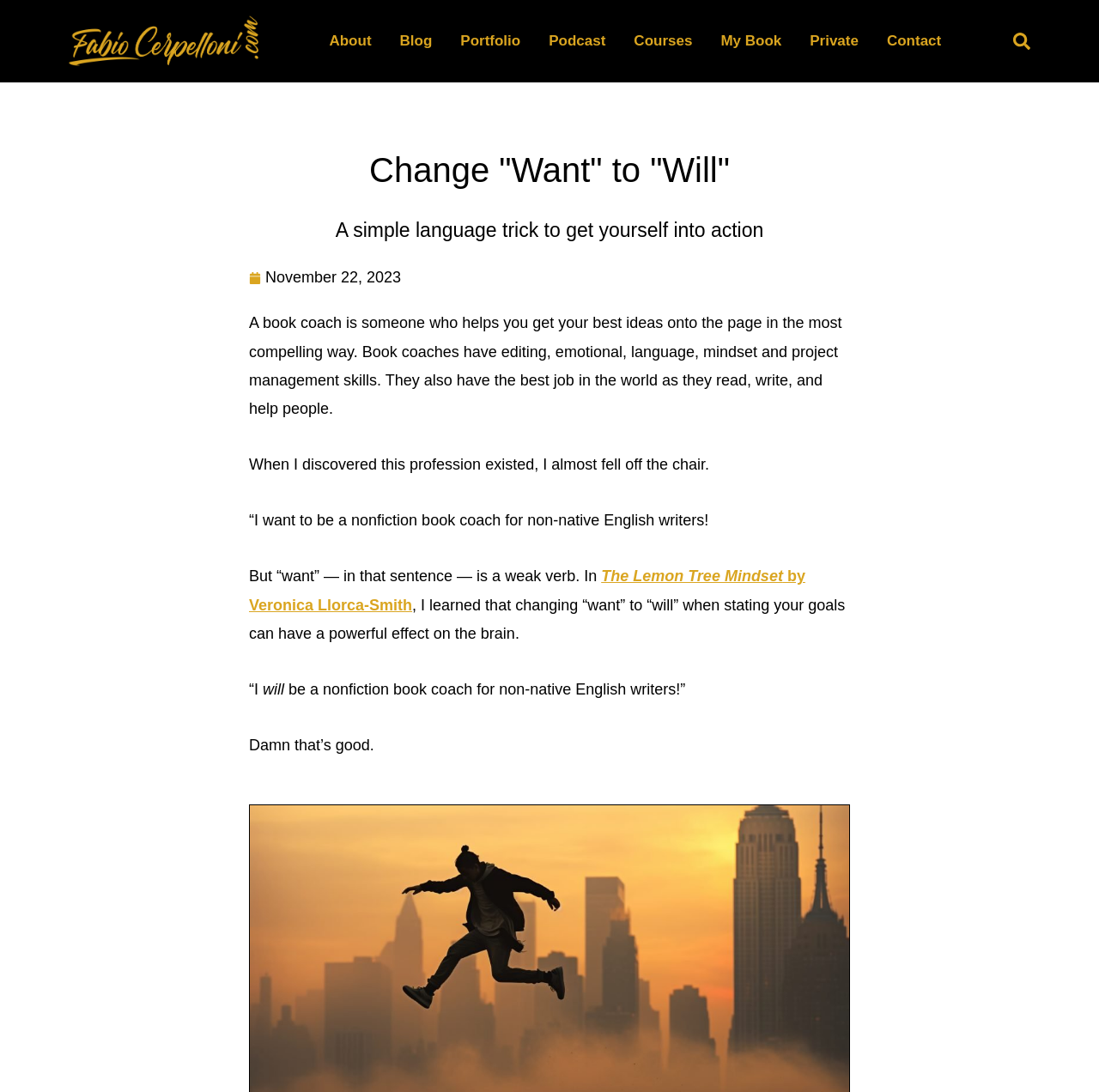What is the profession mentioned in the text?
Provide a fully detailed and comprehensive answer to the question.

I inferred this answer by reading the text, which mentions 'A book coach is someone who helps you get your best ideas onto the page in the most compelling way.' This sentence clearly defines what a book coach is, and I used this information to answer the question.